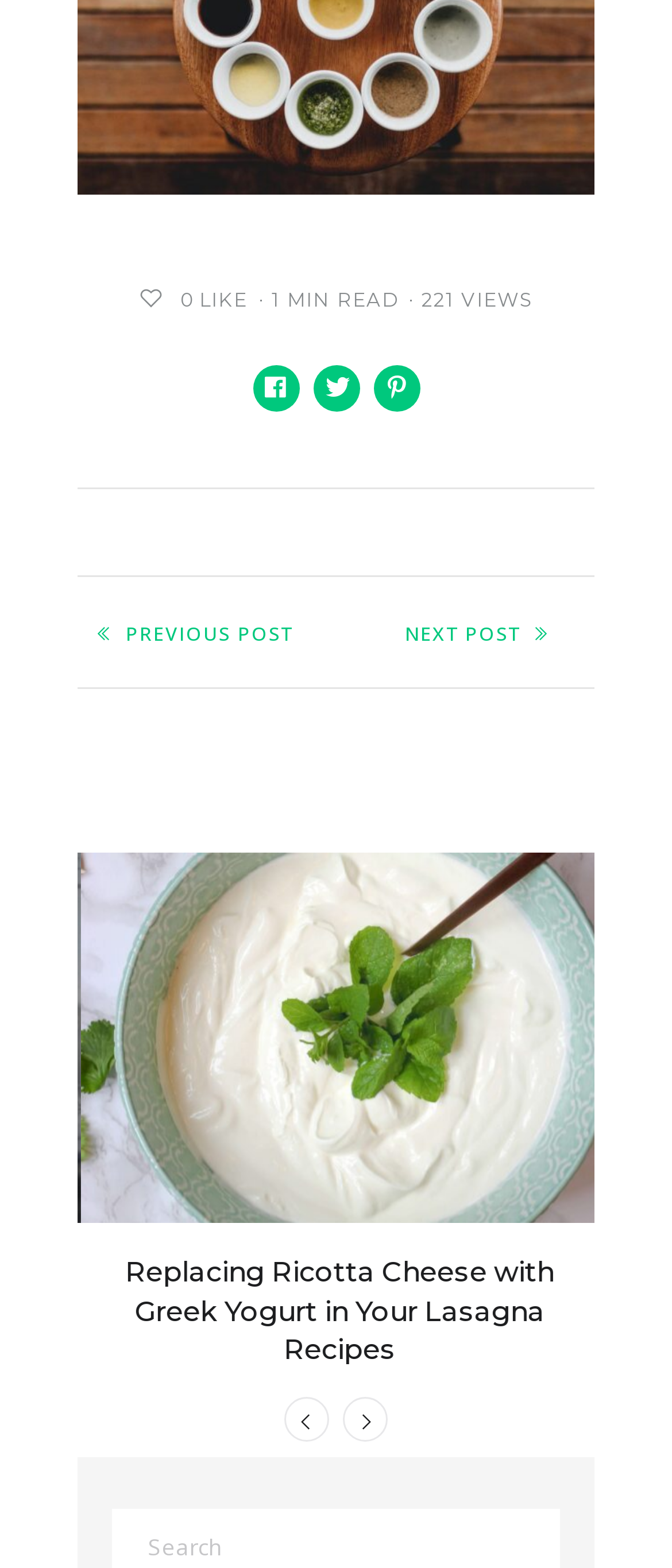Identify the bounding box coordinates for the UI element described as: "input value="Search" name="s" value="Search"".

[0.167, 0.94, 0.833, 0.99]